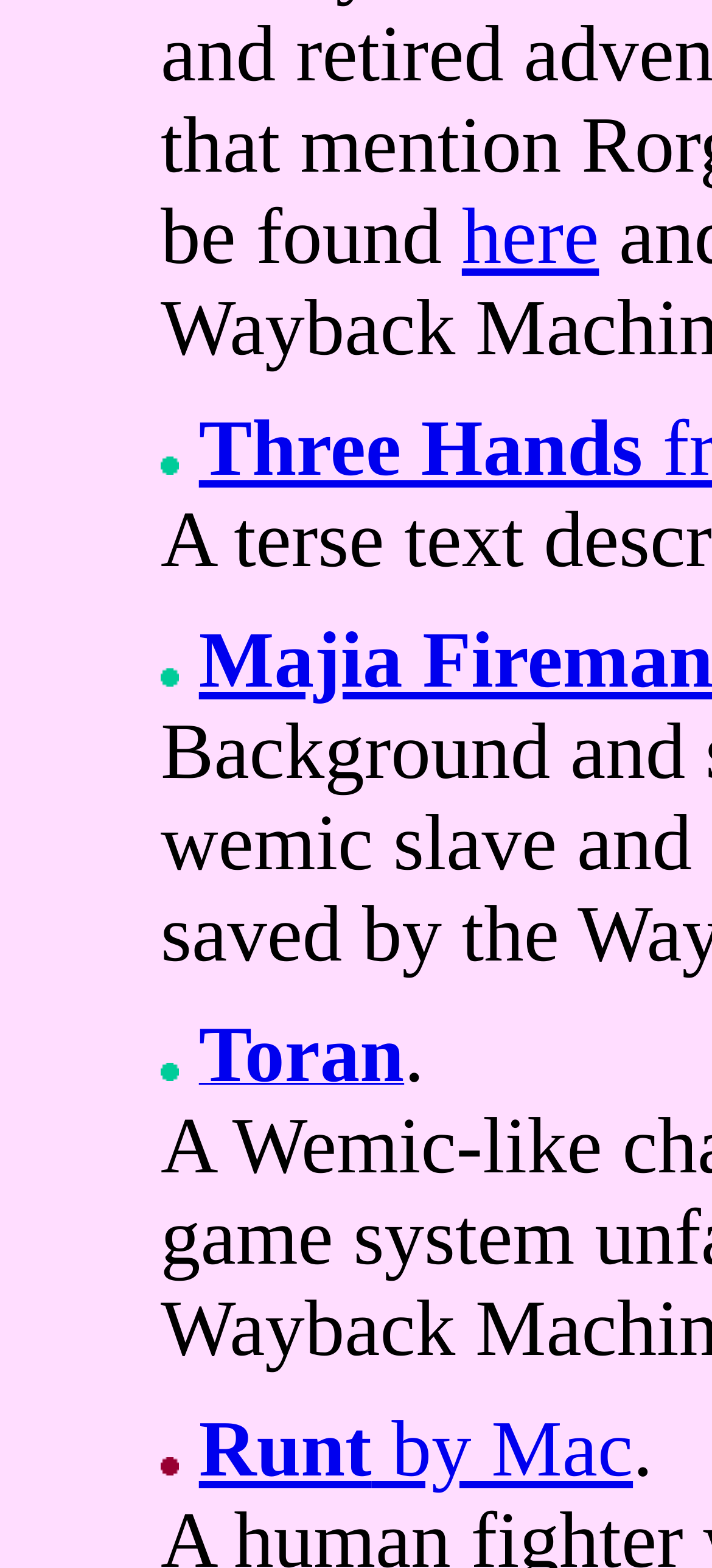Is there a link with the text 'Toran'?
Look at the image and respond with a one-word or short-phrase answer.

Yes